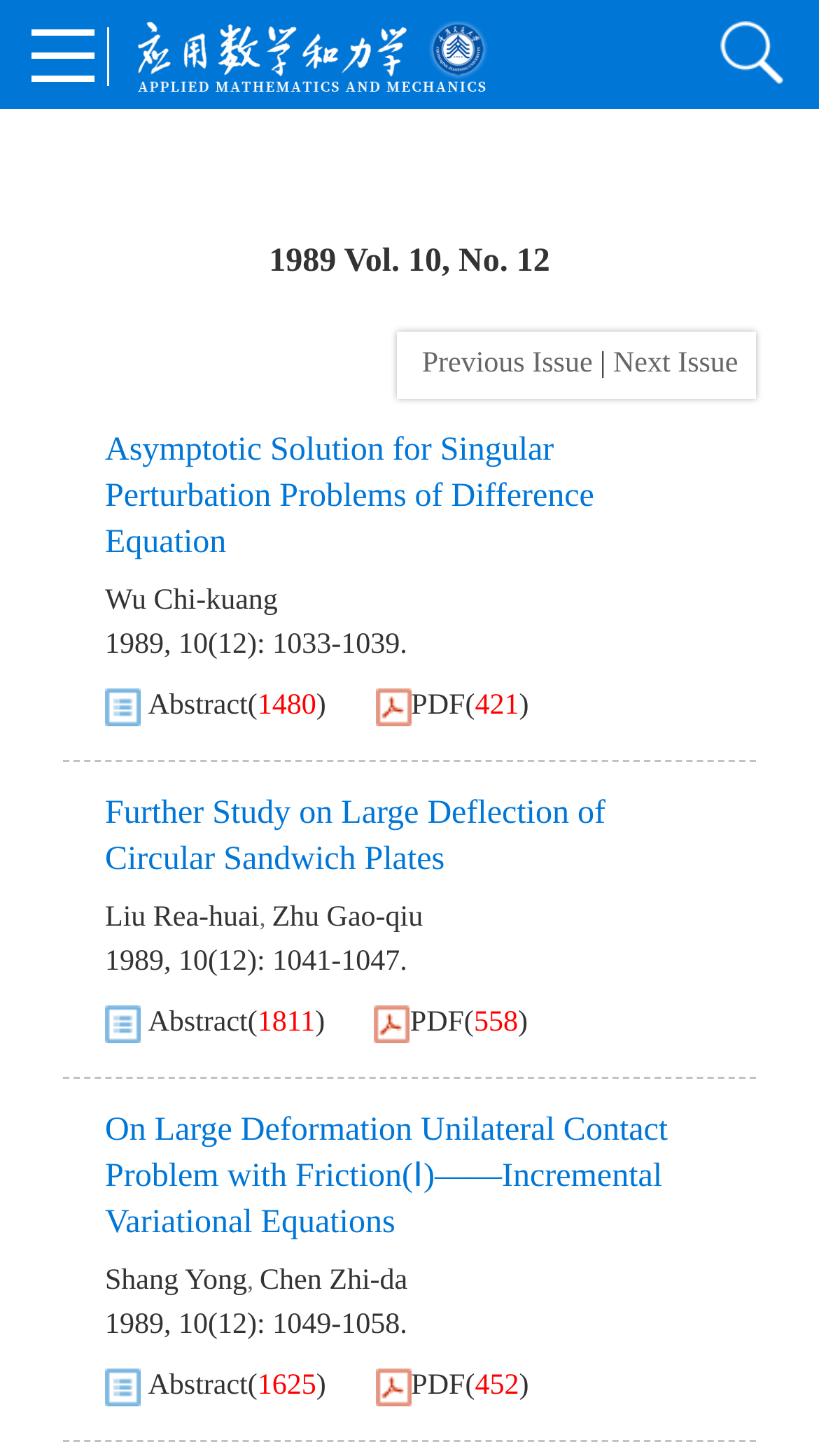Please identify the bounding box coordinates for the region that you need to click to follow this instruction: "View next issue".

[0.749, 0.239, 0.91, 0.261]